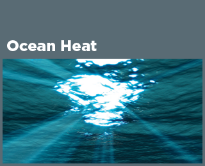What is influenced by ocean heat?
From the image, respond with a single word or phrase.

Sea level and weather patterns